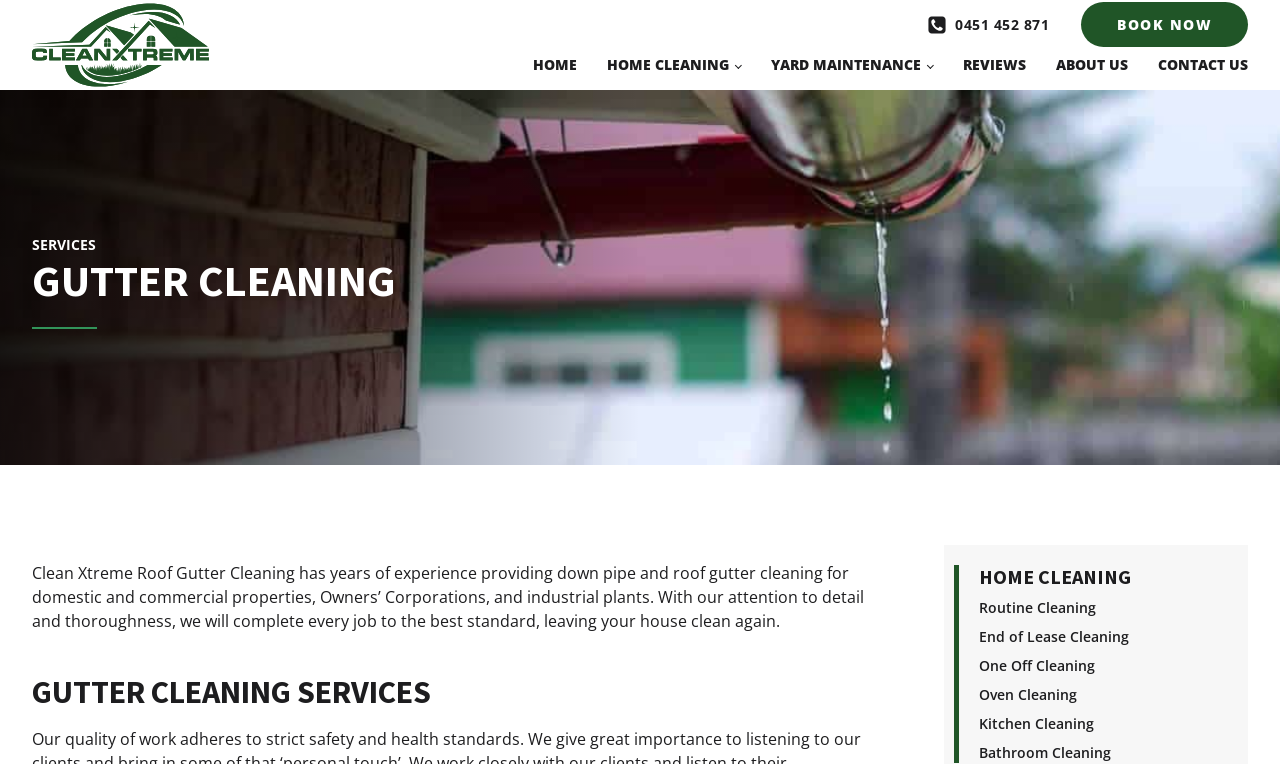Locate the bounding box coordinates of the clickable area to execute the instruction: "View routine cleaning services". Provide the coordinates as four float numbers between 0 and 1, represented as [left, top, right, bottom].

[0.765, 0.771, 0.882, 0.809]